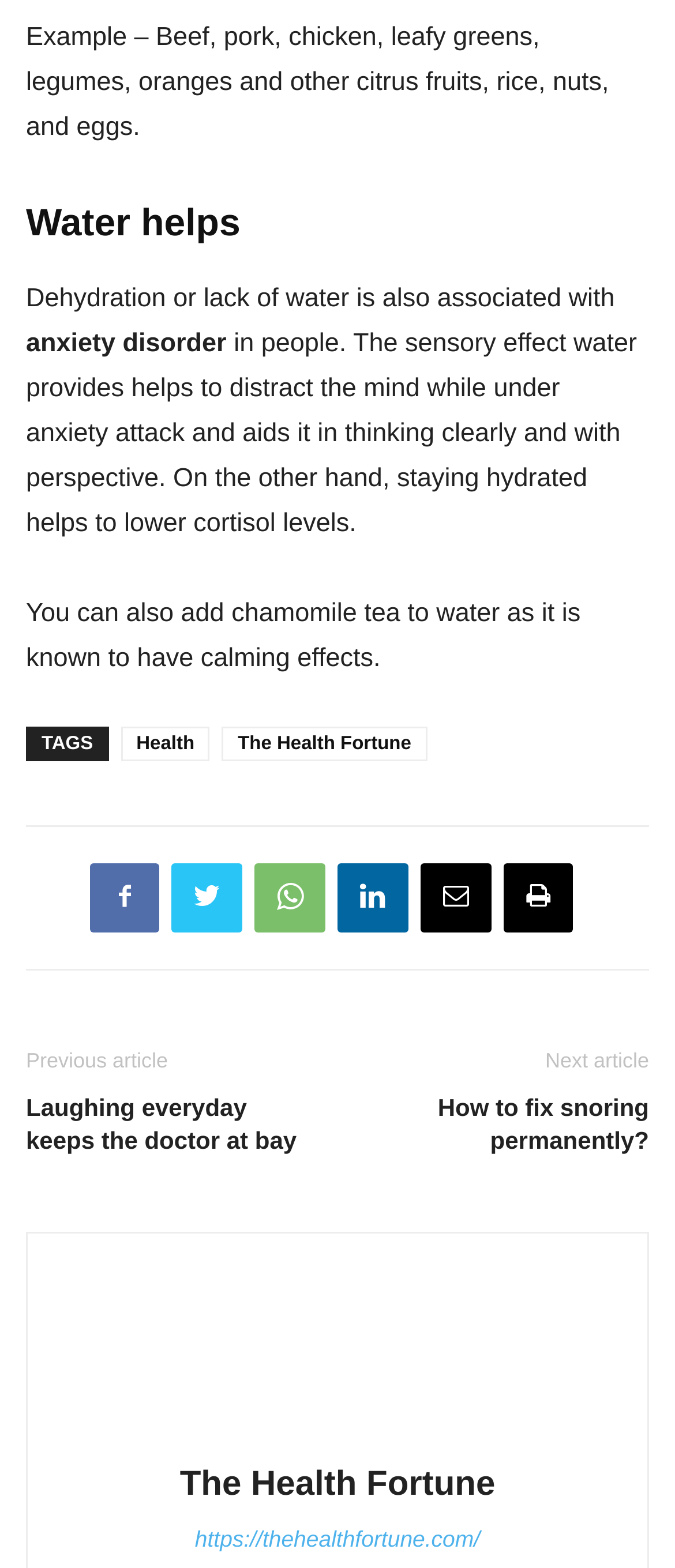Find the bounding box of the element with the following description: "The Health Fortune". The coordinates must be four float numbers between 0 and 1, formatted as [left, top, right, bottom].

[0.329, 0.463, 0.632, 0.485]